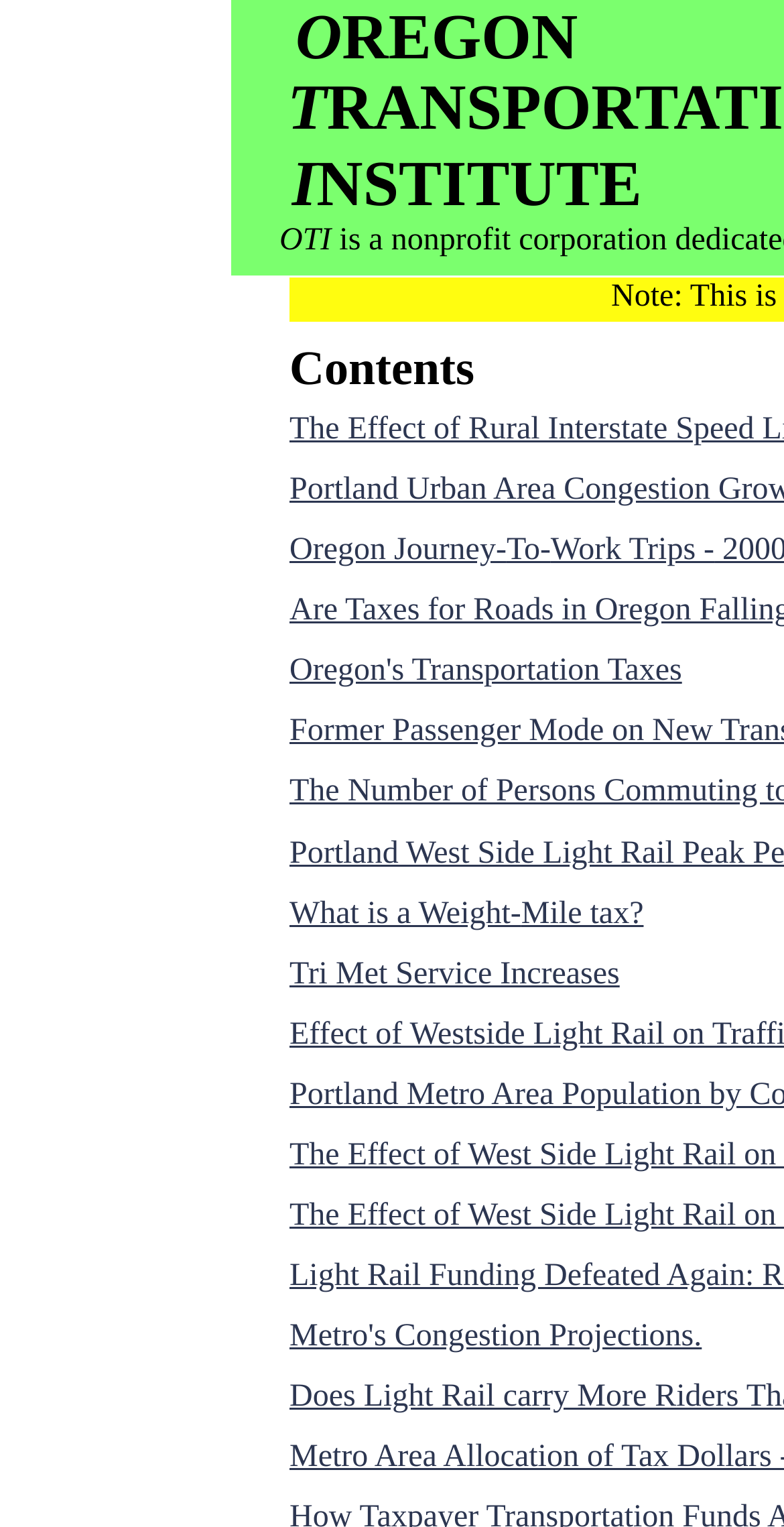Predict the bounding box of the UI element that fits this description: "What is a Weight-Mile tax?".

[0.369, 0.587, 0.821, 0.609]